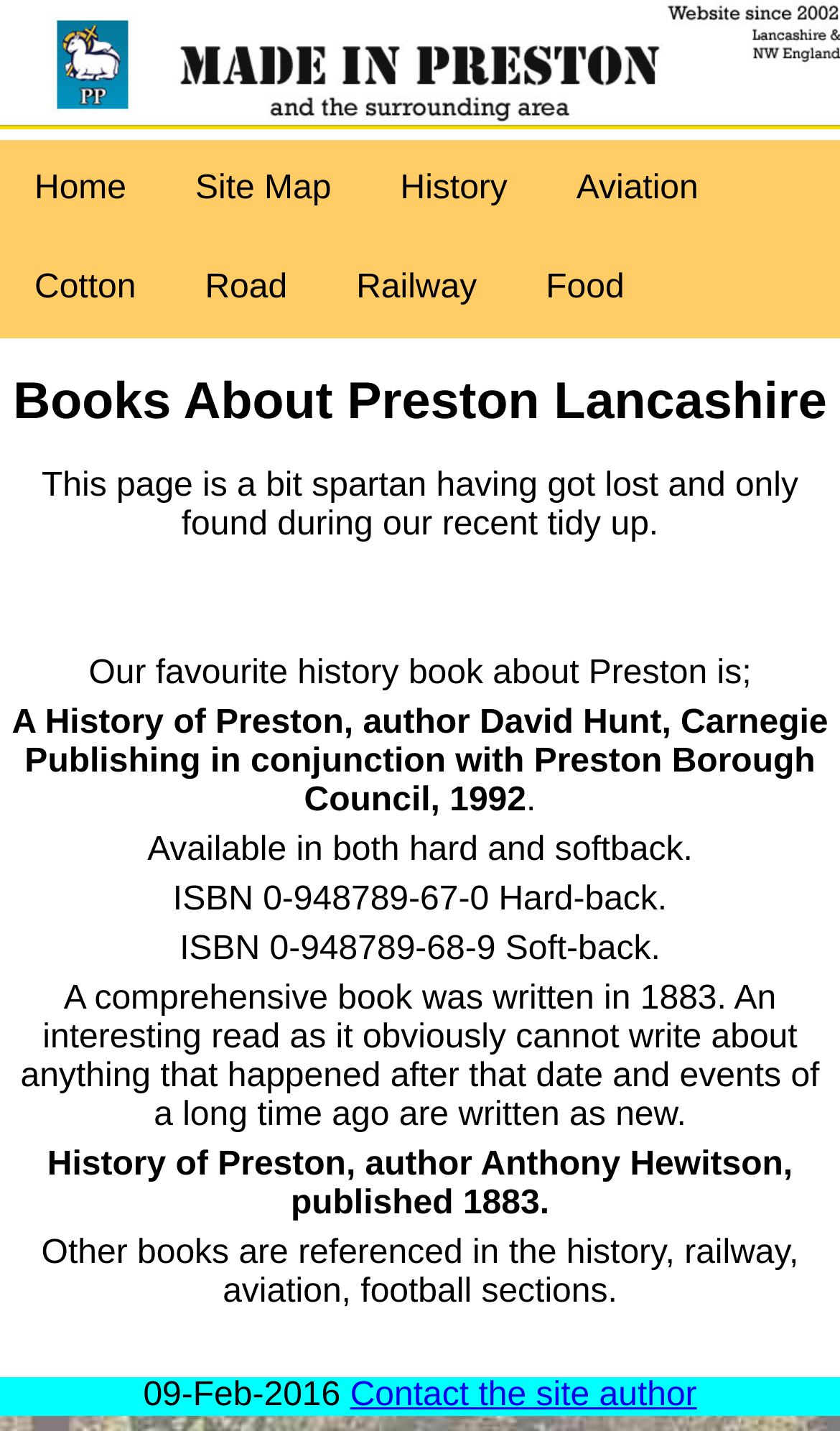What is the name of the author of the book published in 1883?
Based on the image, answer the question in a detailed manner.

The answer can be found in the StaticText element with the text 'History of Preston, author Anthony Hewitson, published 1883'.